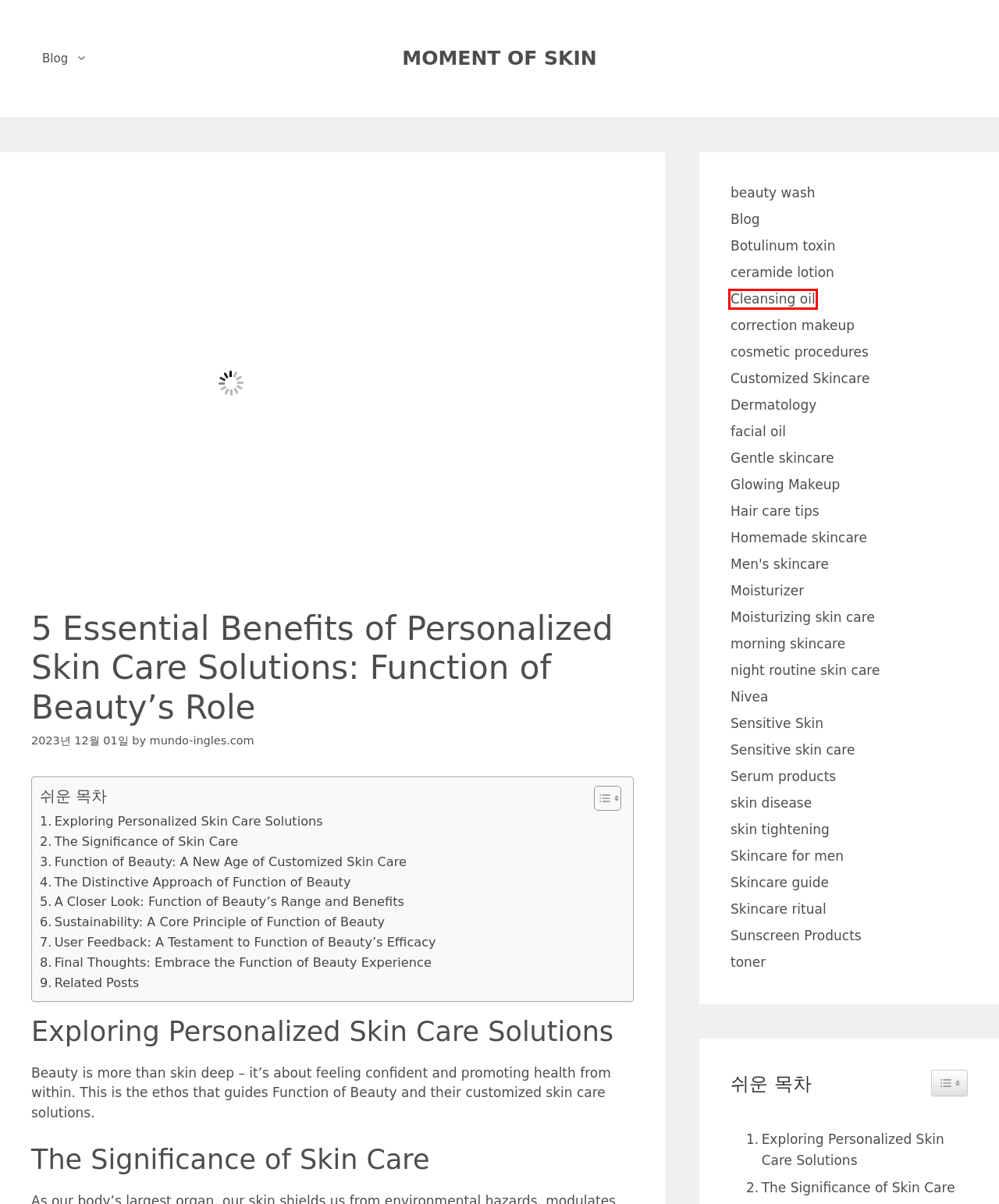Consider the screenshot of a webpage with a red bounding box around an element. Select the webpage description that best corresponds to the new page after clicking the element inside the red bounding box. Here are the candidates:
A. Cleansing oil - moment of skin
B. Blog - moment of skin
C. skin disease - moment of skin
D. Dermatology - moment of skin
E. Sensitive skin care - moment of skin
F. Skincare ritual - moment of skin
G. ceramide lotion - moment of skin
H. Gentle skincare - moment of skin

A